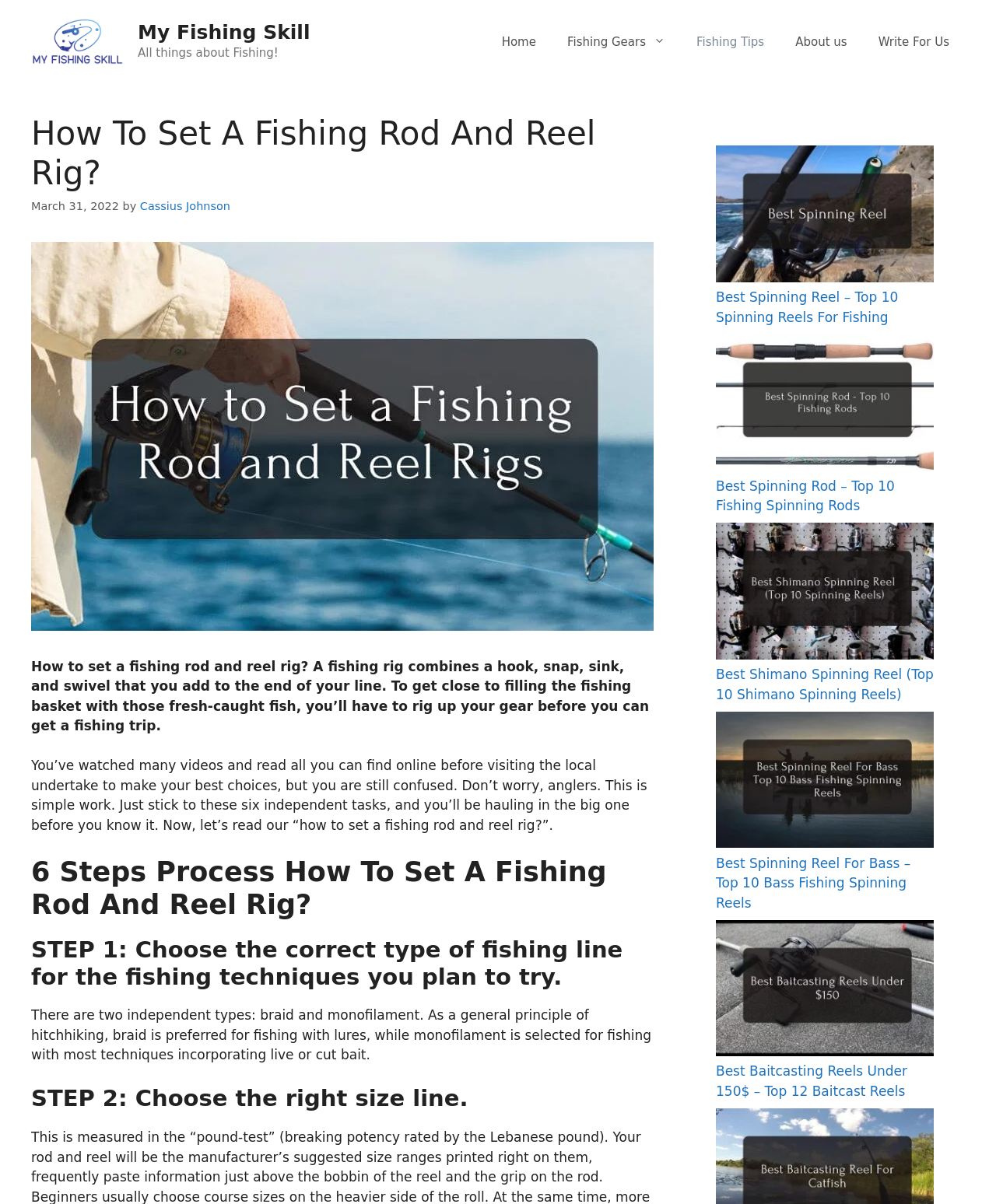Given the following UI element description: "My Fishing Skill", find the bounding box coordinates in the webpage screenshot.

[0.138, 0.018, 0.311, 0.036]